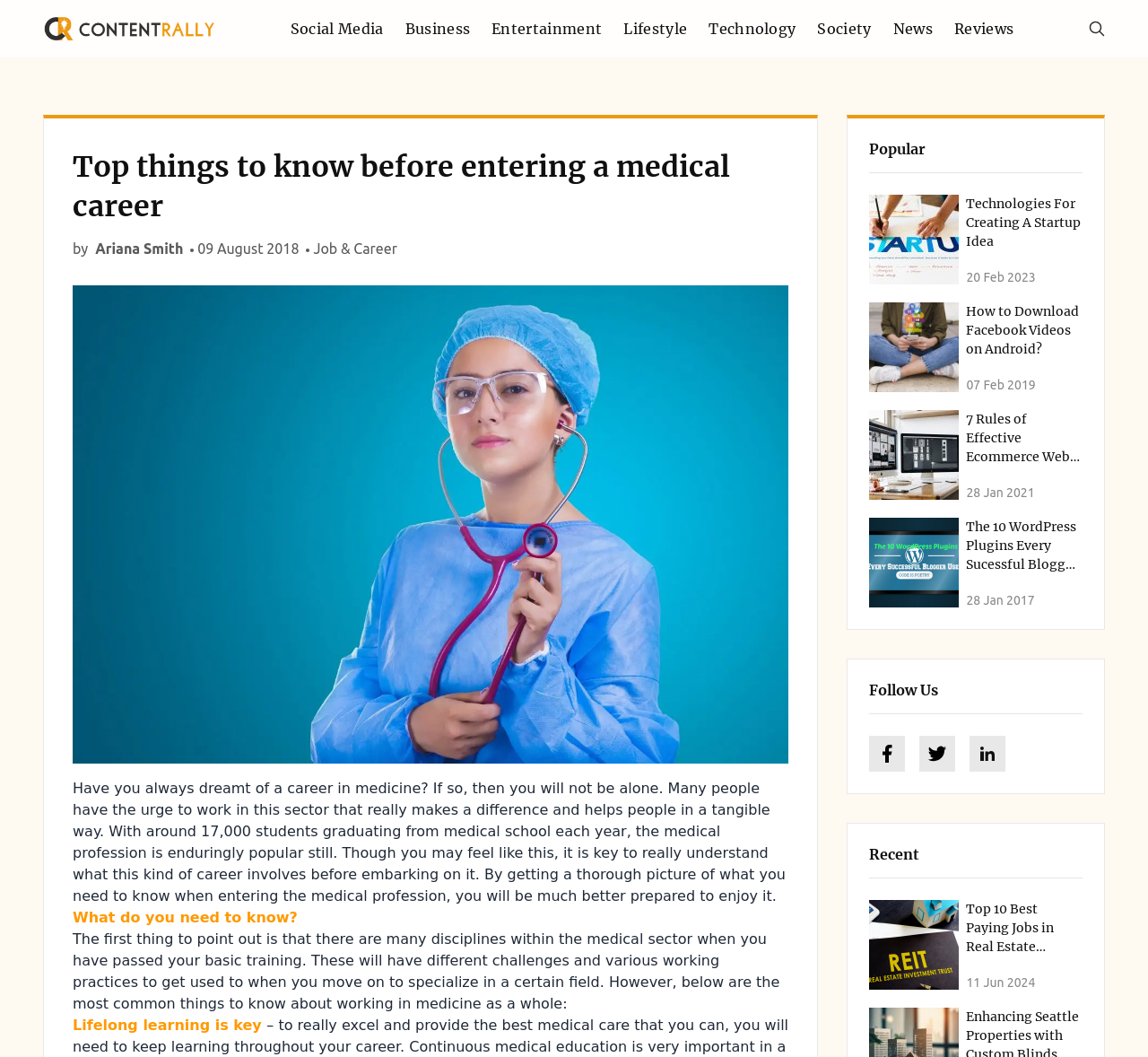What is the profession being discussed in the article?
Please give a detailed and thorough answer to the question, covering all relevant points.

The article is discussing a medical career because the heading 'Top things to know before entering a medical career' and the image with the description 'medical career' suggest that the article is about the medical profession.